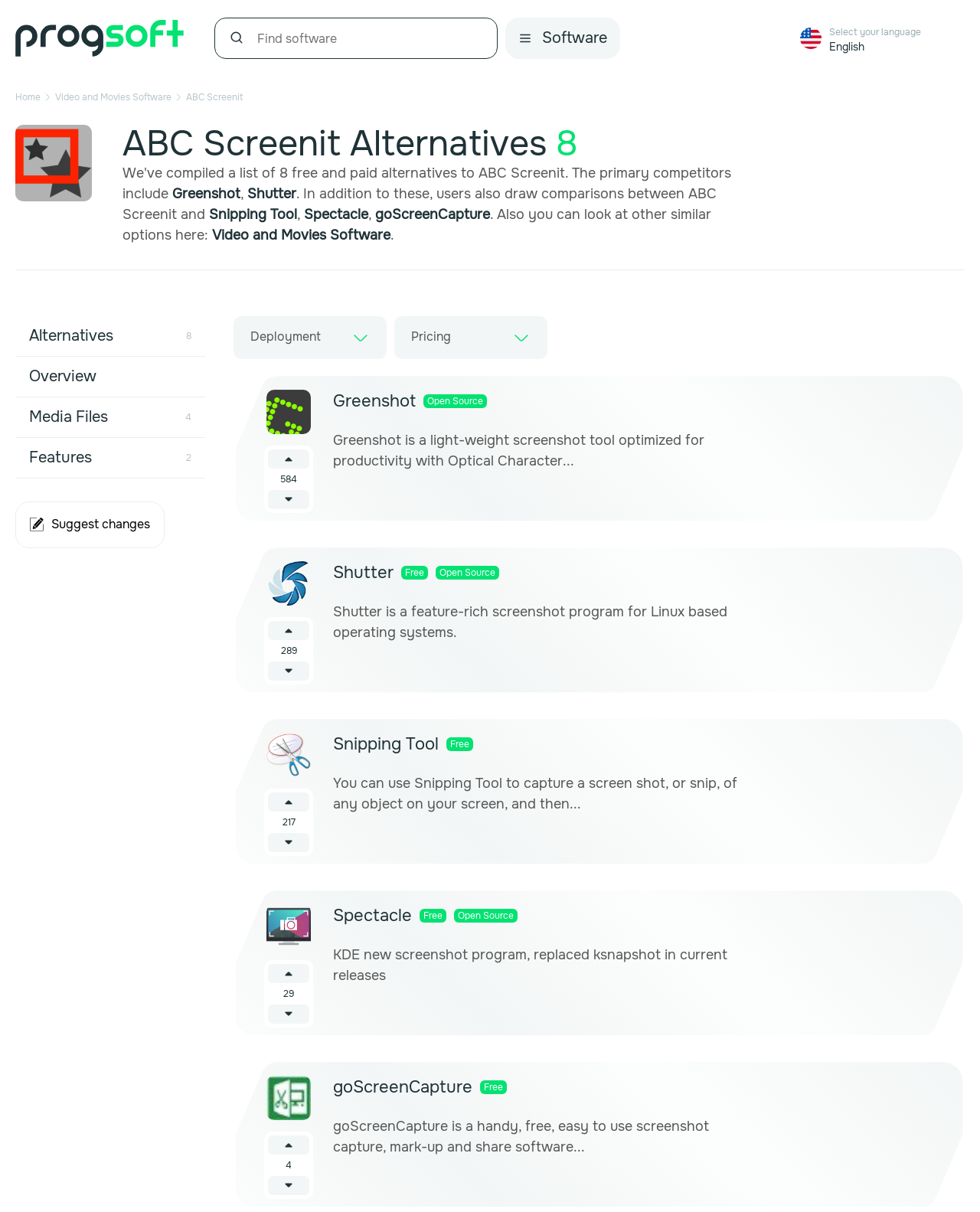Determine the bounding box coordinates (top-left x, top-left y, bottom-right x, bottom-right y) of the UI element described in the following text: Video and Movies Software

[0.216, 0.187, 0.398, 0.201]